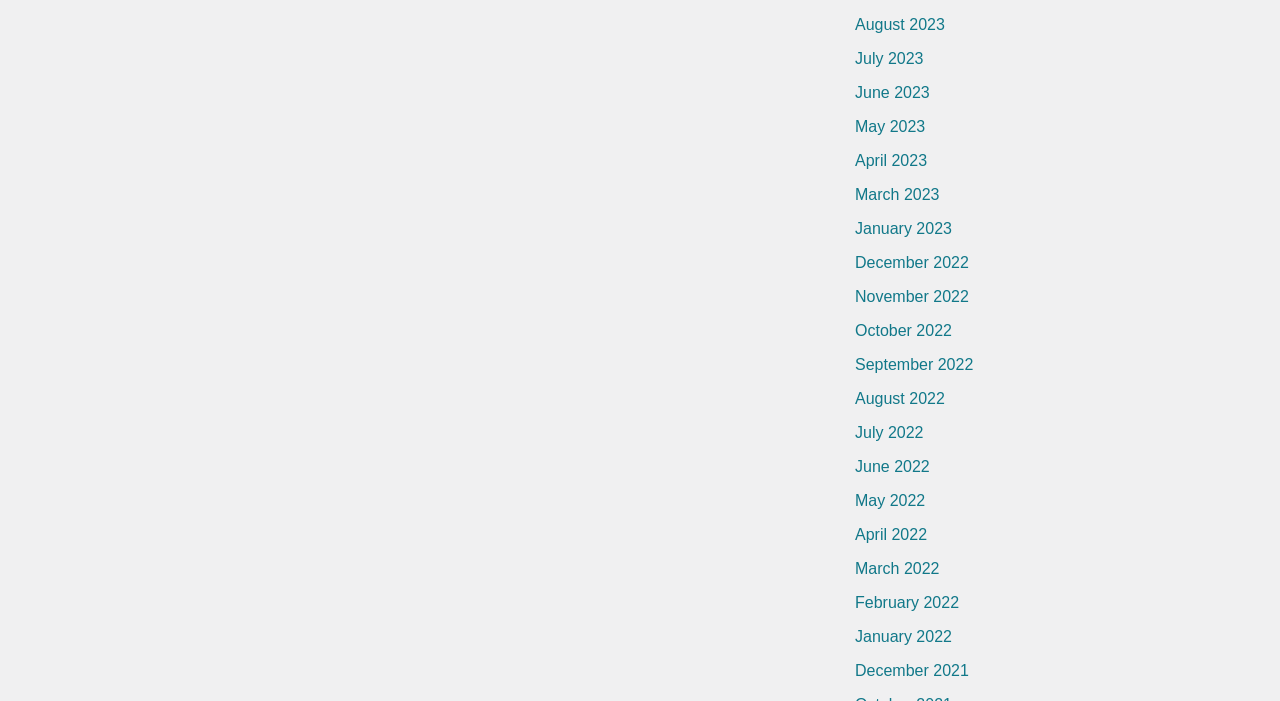Please reply to the following question with a single word or a short phrase:
How many links are there in the first row?

4